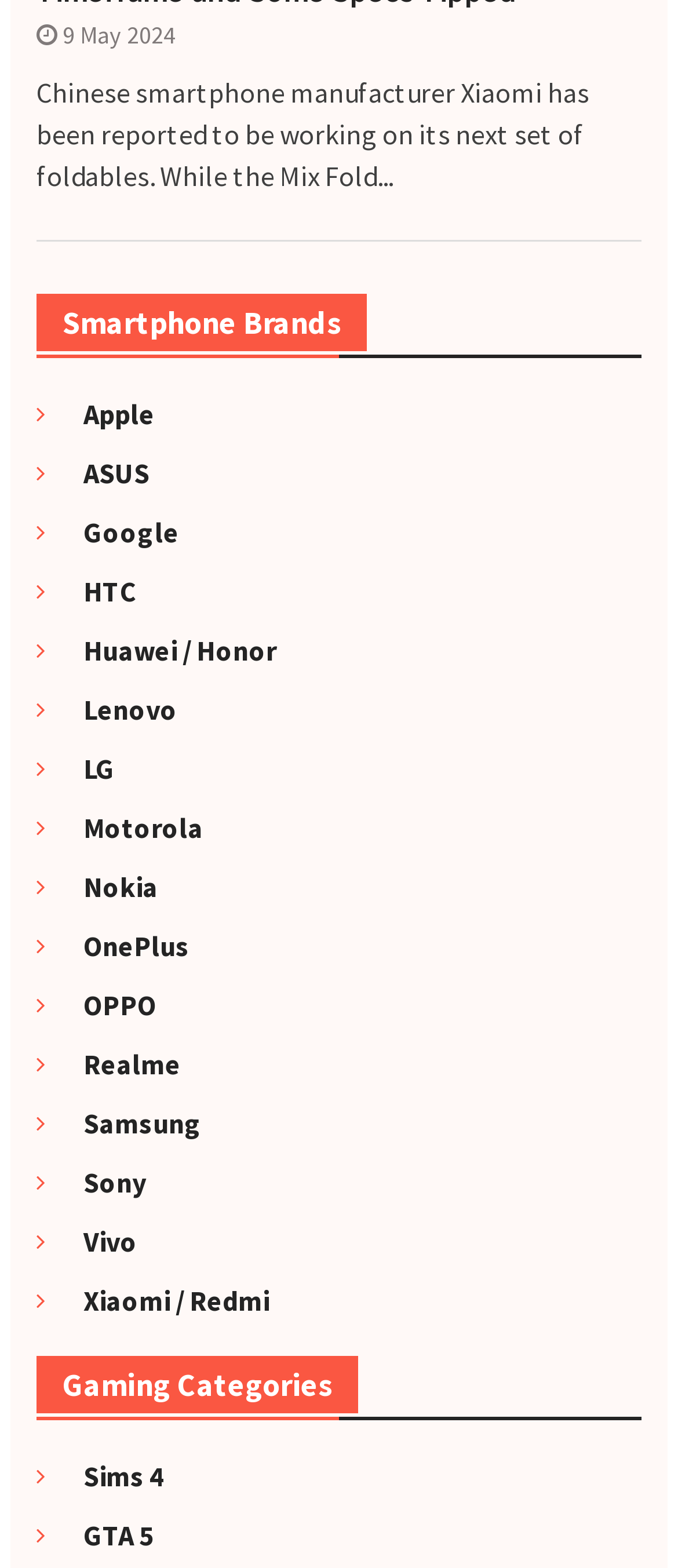Please identify the bounding box coordinates for the region that you need to click to follow this instruction: "View Xiaomi news".

[0.084, 0.818, 0.397, 0.841]